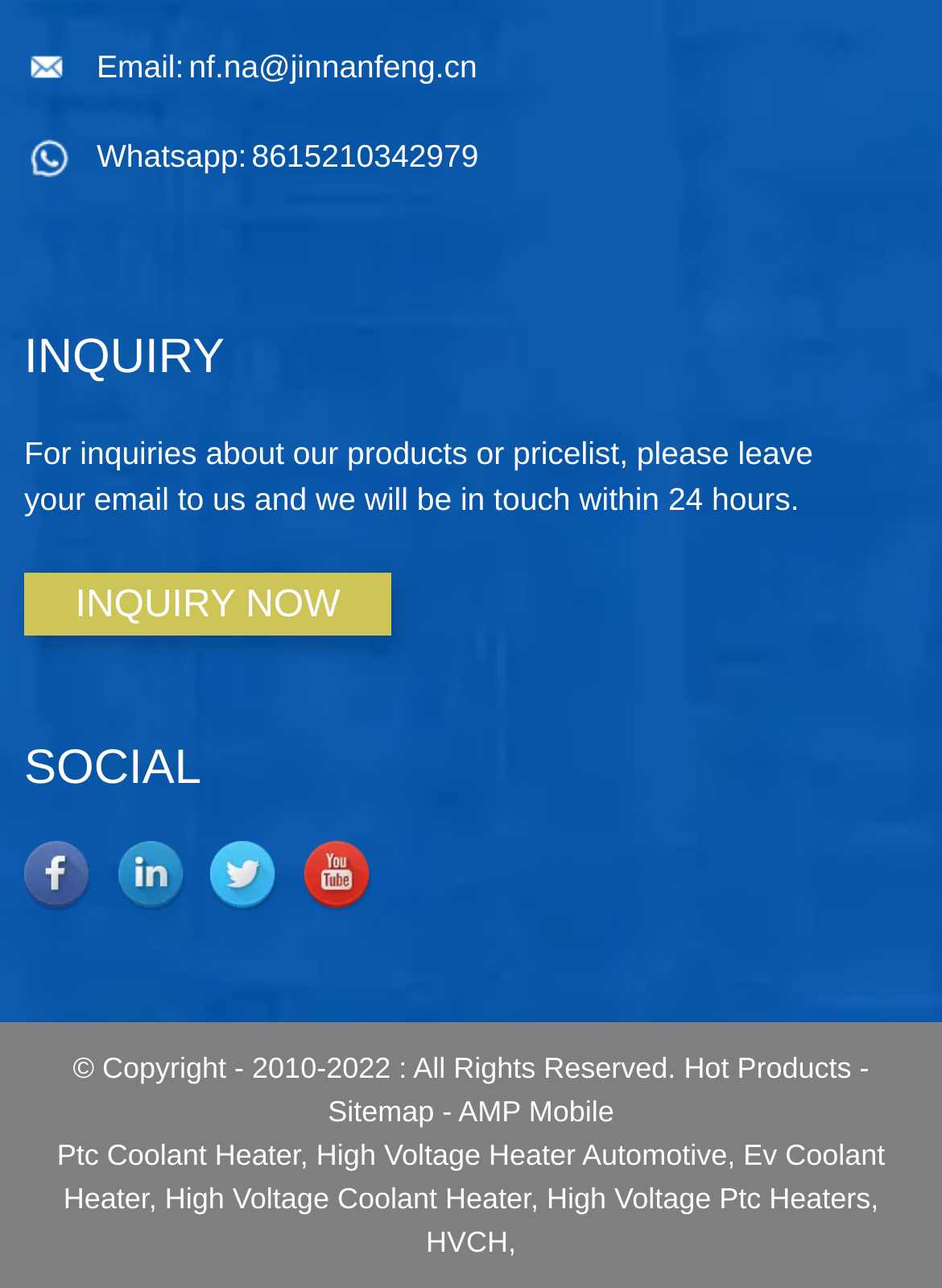How many links are provided at the bottom of the webpage?
Please provide a single word or phrase based on the screenshot.

7